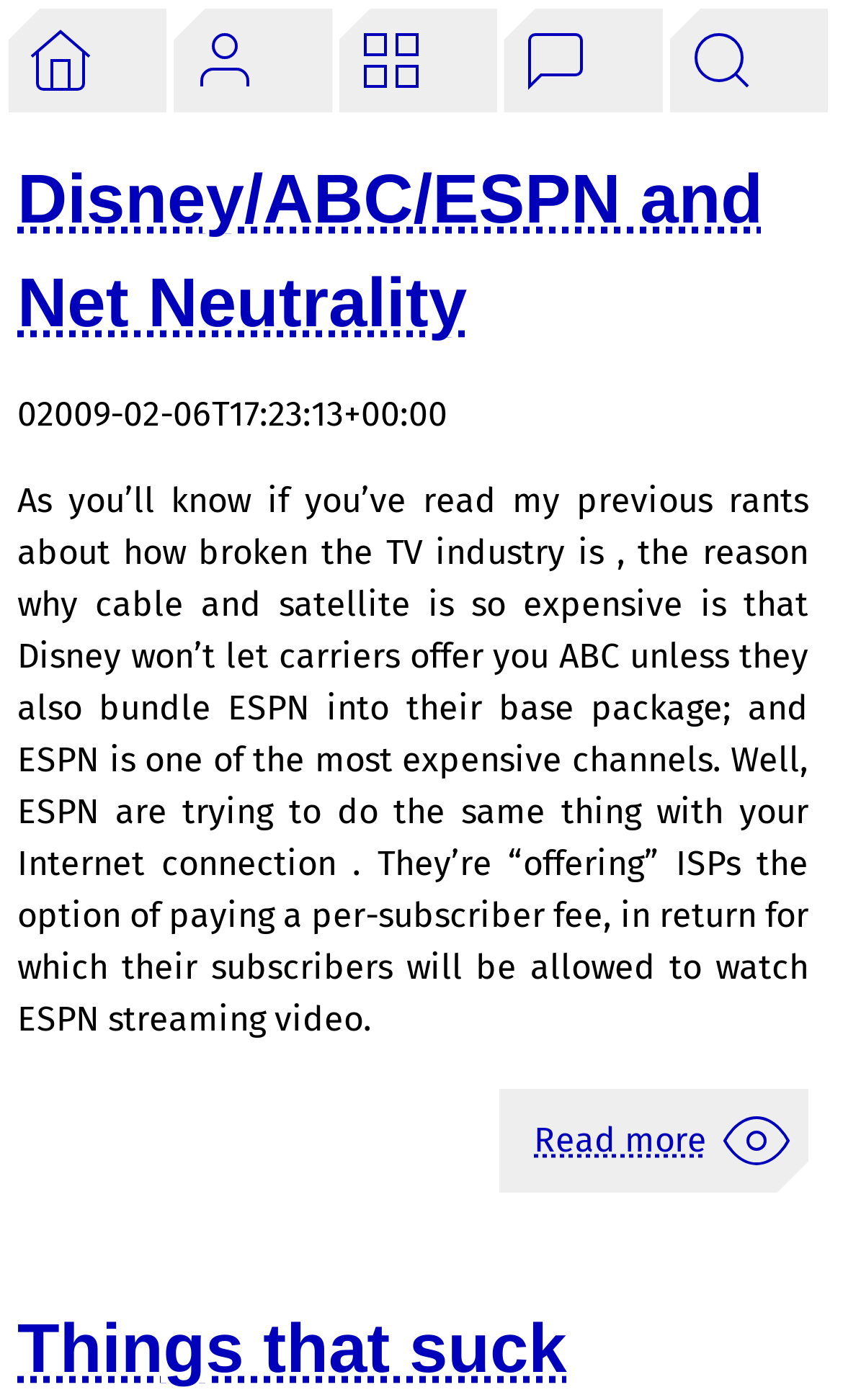What is the category of the second article?
Provide an in-depth answer to the question, covering all aspects.

I determined the category of the second article by looking at the heading element with the text 'Things that suck' inside the article element.